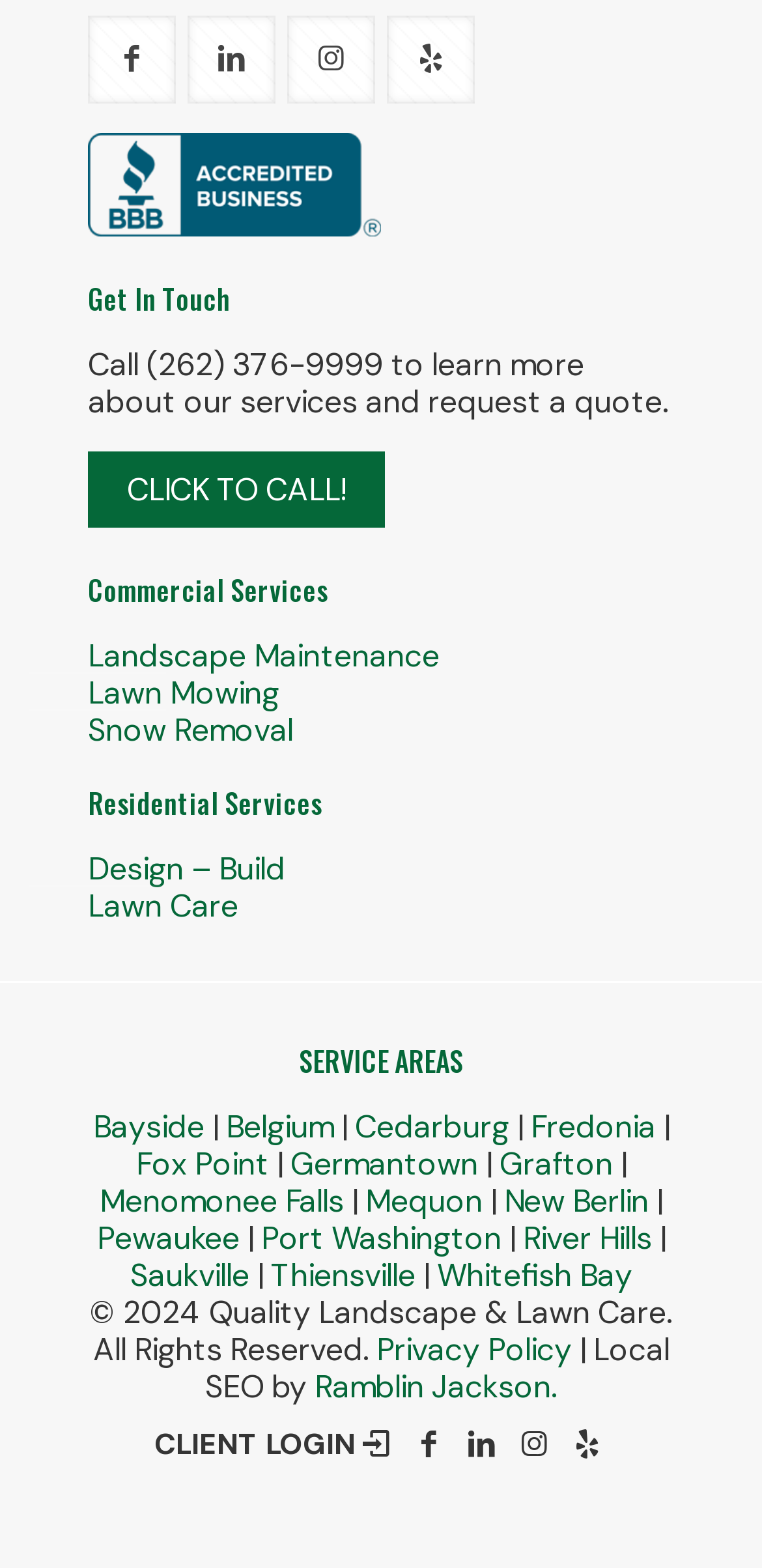Could you determine the bounding box coordinates of the clickable element to complete the instruction: "Read about Memorialization"? Provide the coordinates as four float numbers between 0 and 1, i.e., [left, top, right, bottom].

None